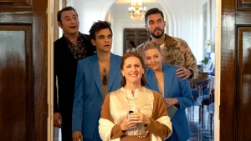What is the atmosphere of the setting?
Examine the image closely and answer the question with as much detail as possible.

The setting appears to be an elegantly decorated interior, illuminated by soft lighting, which hints at a festive or celebratory atmosphere, suggesting that the scene is likely taken during a special event or gathering.